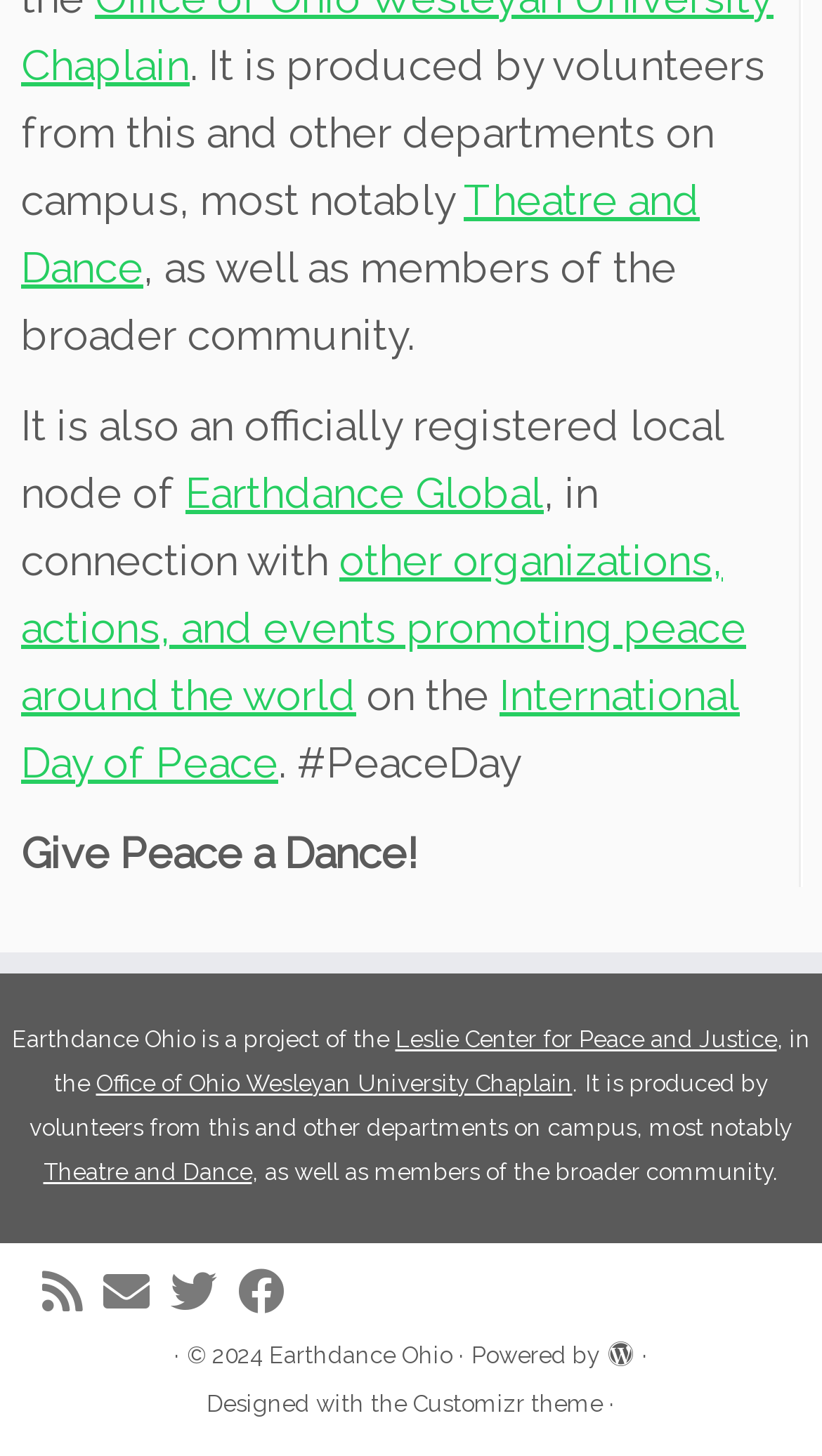Determine the bounding box coordinates of the region I should click to achieve the following instruction: "Visit the Leslie Center for Peace and Justice". Ensure the bounding box coordinates are four float numbers between 0 and 1, i.e., [left, top, right, bottom].

[0.481, 0.705, 0.945, 0.724]